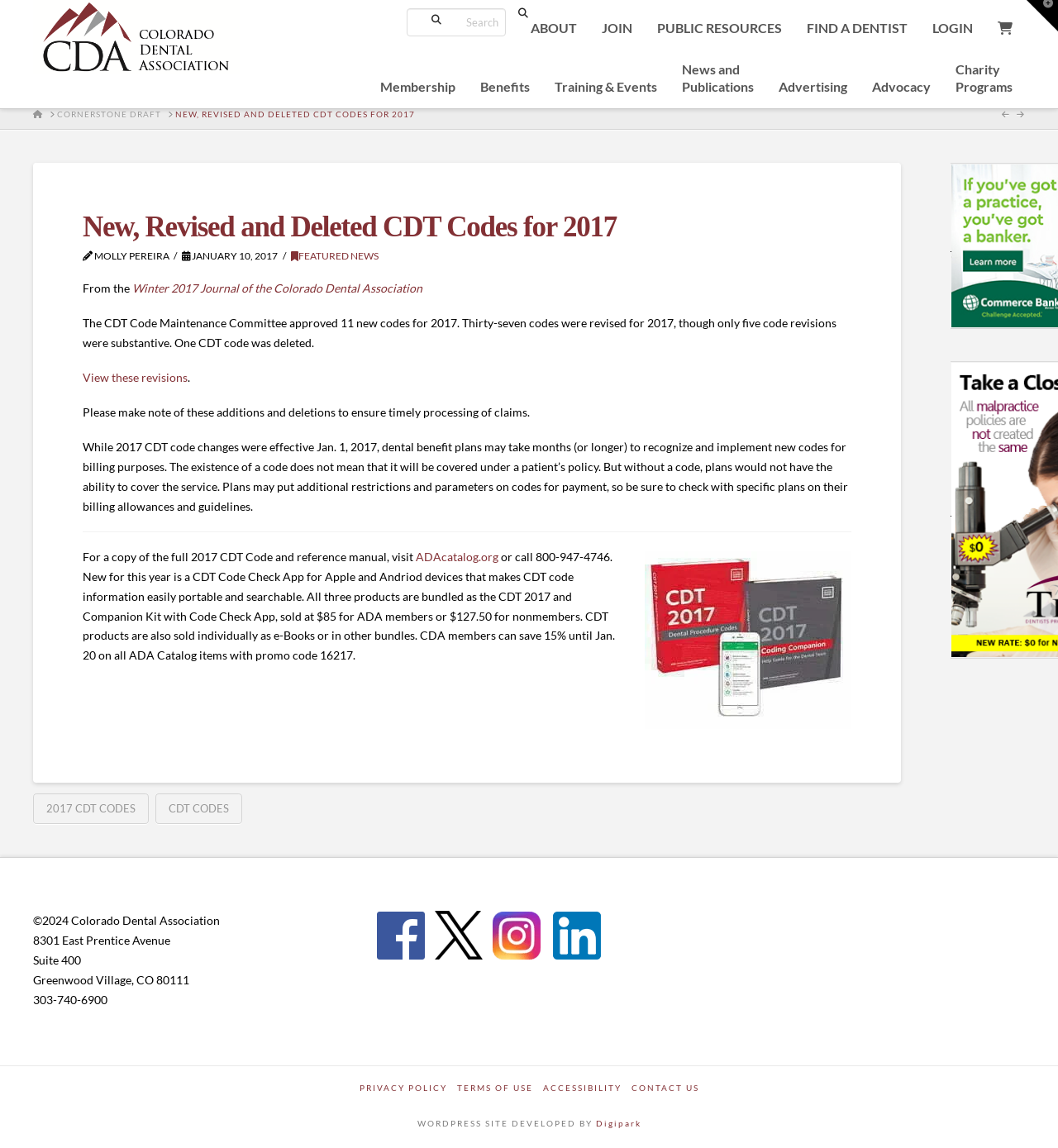Determine the bounding box coordinates of the clickable element to achieve the following action: 'View full 2017 CDT Code and reference manual'. Provide the coordinates as four float values between 0 and 1, formatted as [left, top, right, bottom].

[0.393, 0.479, 0.471, 0.491]